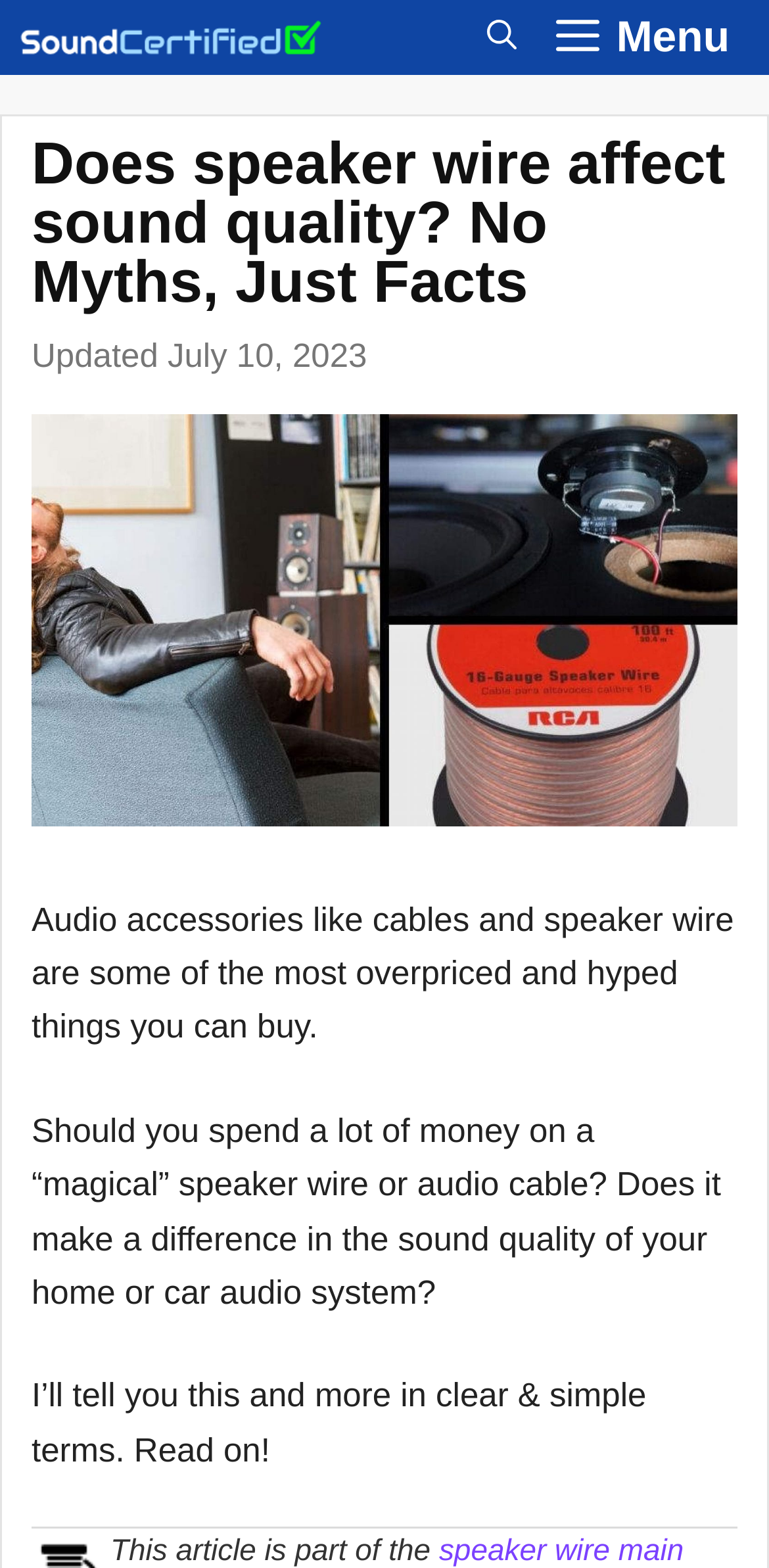Your task is to extract the text of the main heading from the webpage.

Does speaker wire affect sound quality? No Myths, Just Facts